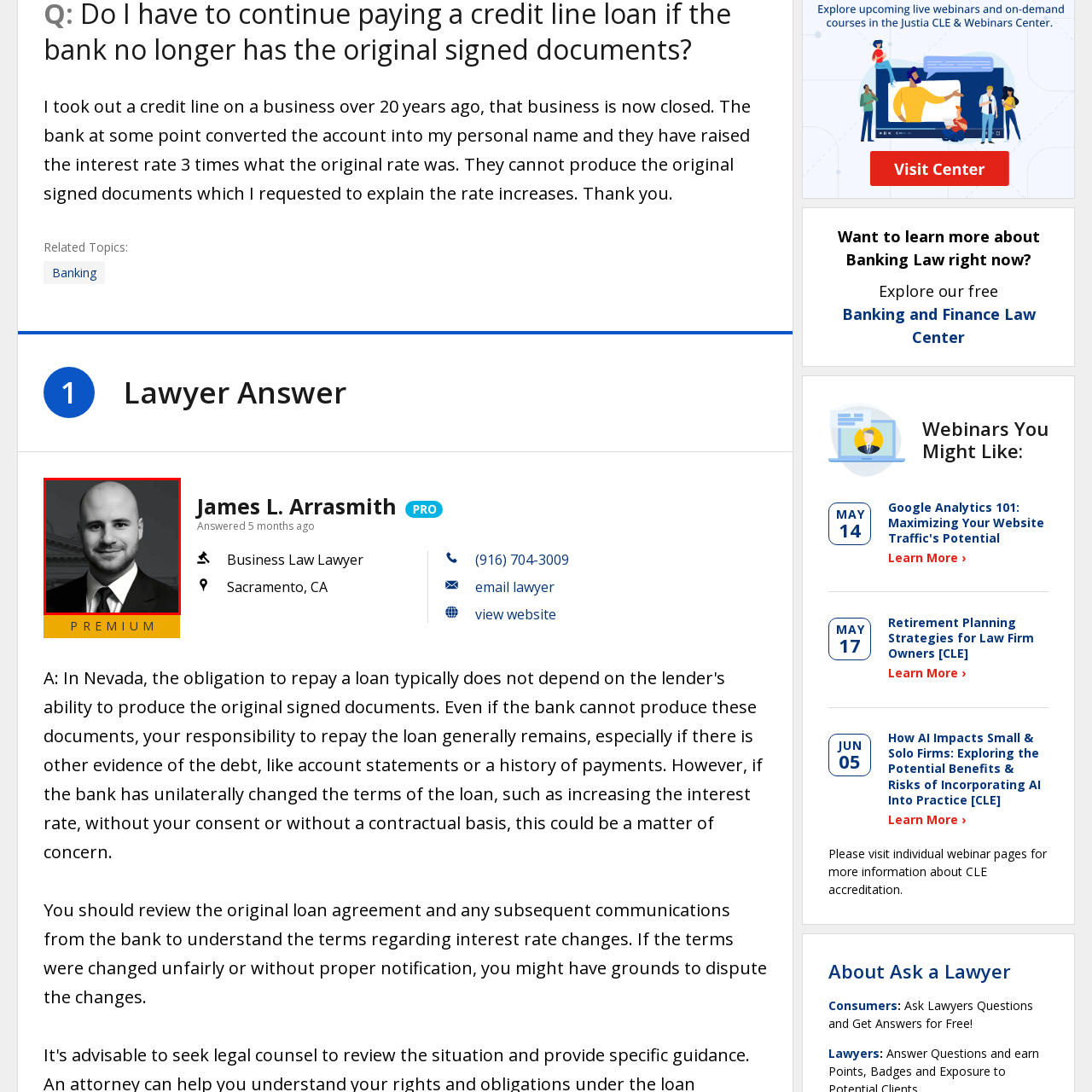View the image within the red box and answer the following question with a concise word or phrase:
Is the background of the image plain?

No